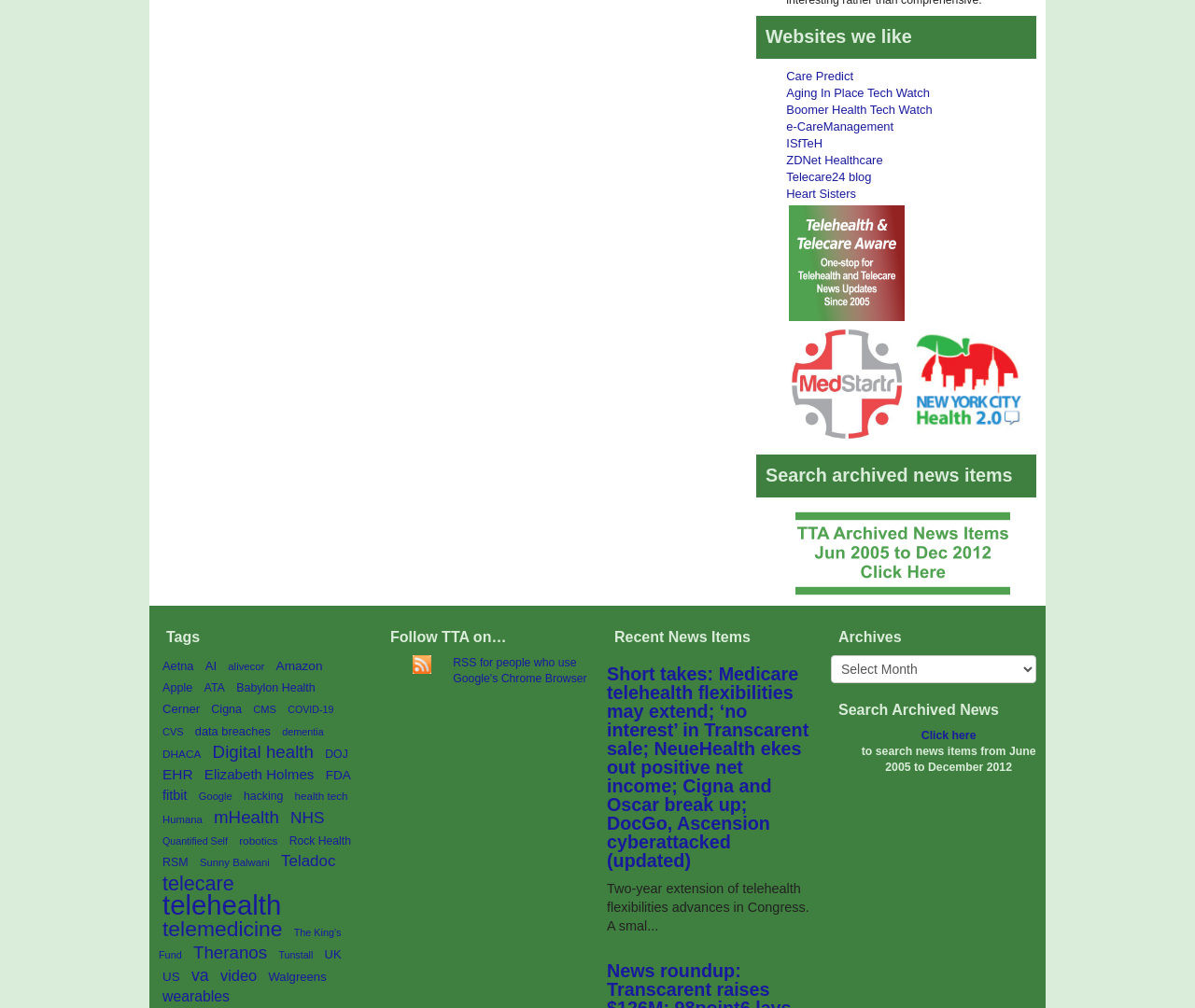Specify the bounding box coordinates of the element's area that should be clicked to execute the given instruction: "Click on 'Care Predict'". The coordinates should be four float numbers between 0 and 1, i.e., [left, top, right, bottom].

[0.658, 0.042, 0.714, 0.056]